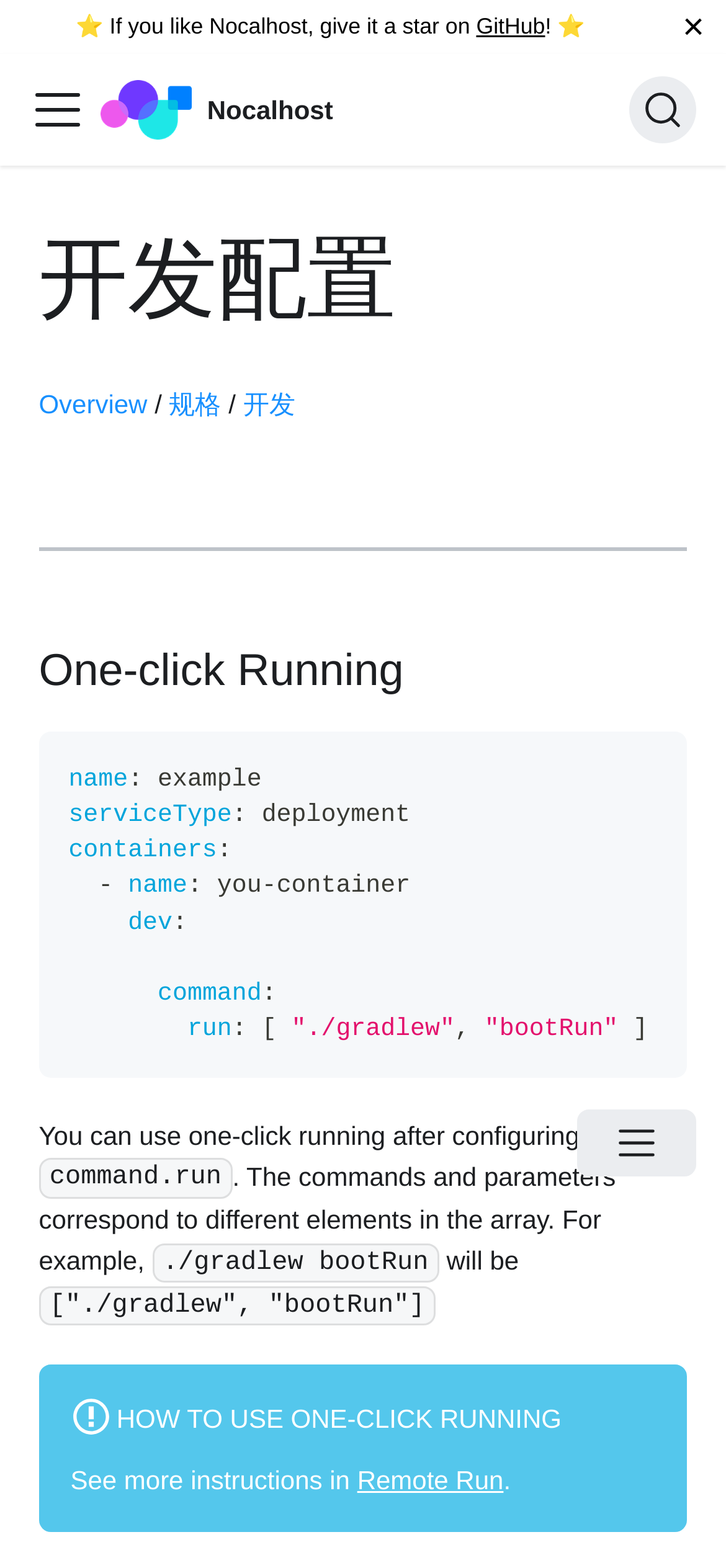Determine the bounding box coordinates of the clickable region to execute the instruction: "Click the GitHub link". The coordinates should be four float numbers between 0 and 1, denoted as [left, top, right, bottom].

[0.656, 0.008, 0.751, 0.025]